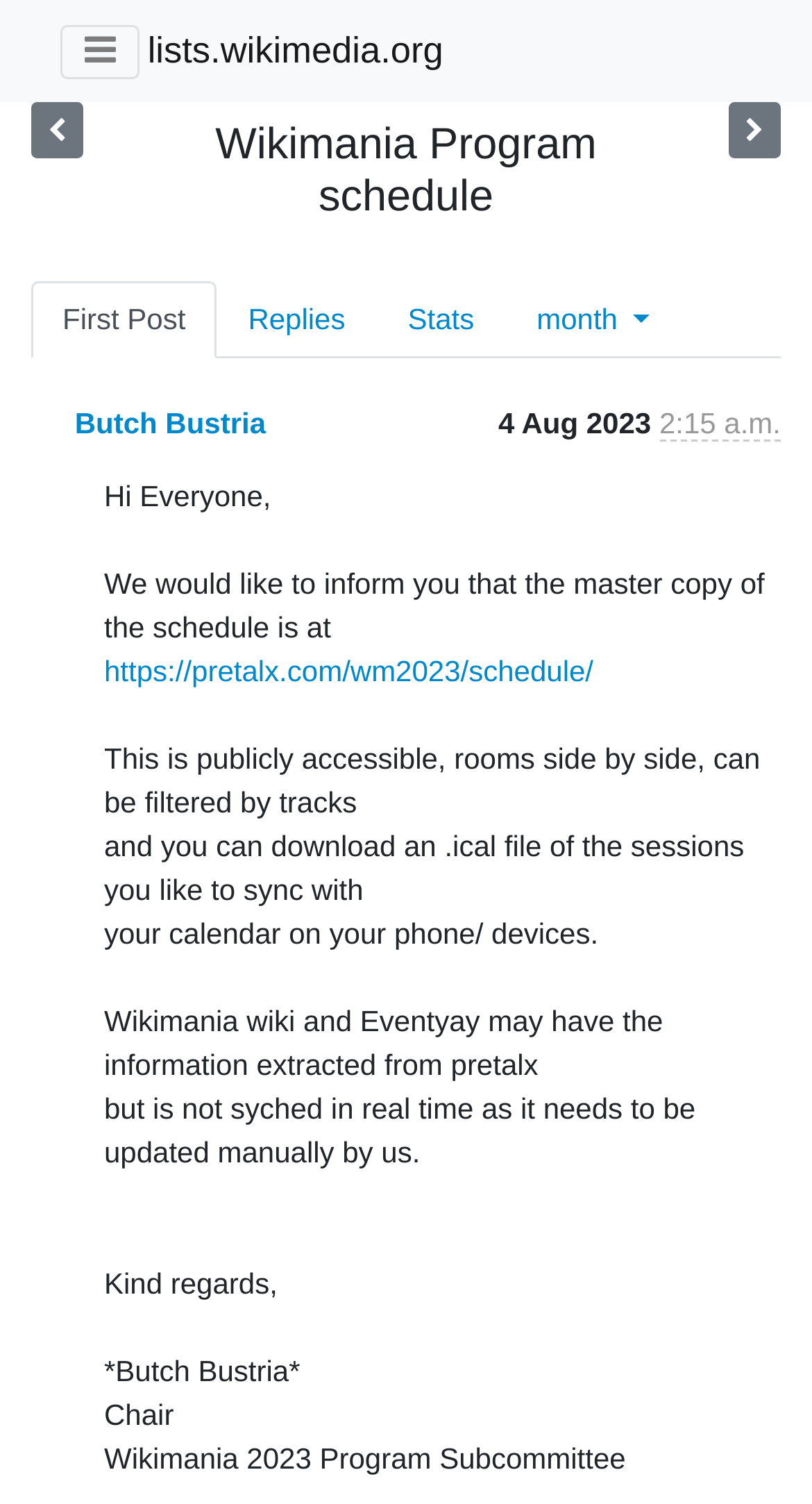Identify the bounding box coordinates of the section that should be clicked to achieve the task described: "Click the reply button".

[0.038, 0.068, 0.103, 0.106]